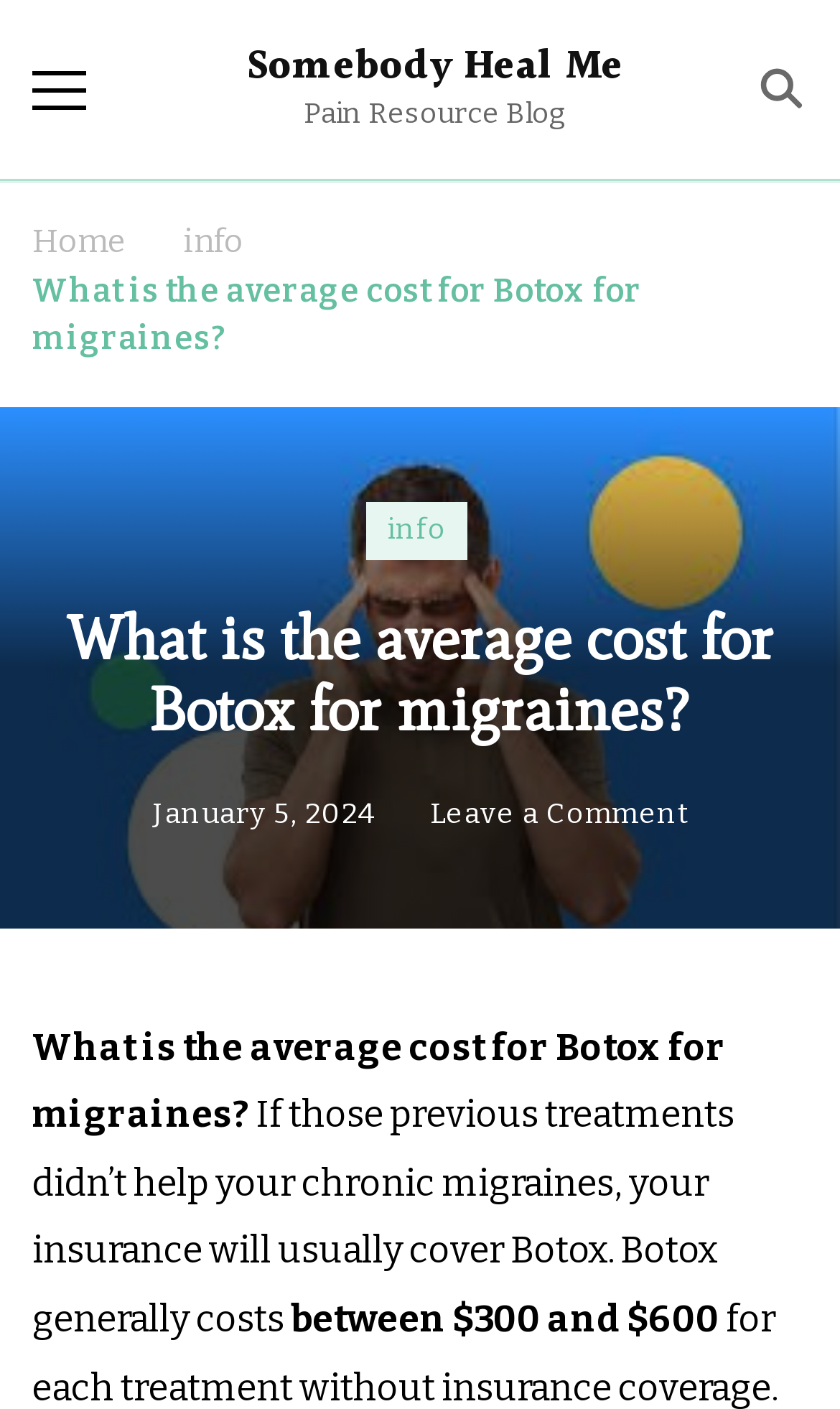Using the element description provided, determine the bounding box coordinates in the format (top-left x, top-left y, bottom-right x, bottom-right y). Ensure that all values are floating point numbers between 0 and 1. Element description: info

[0.218, 0.155, 0.29, 0.189]